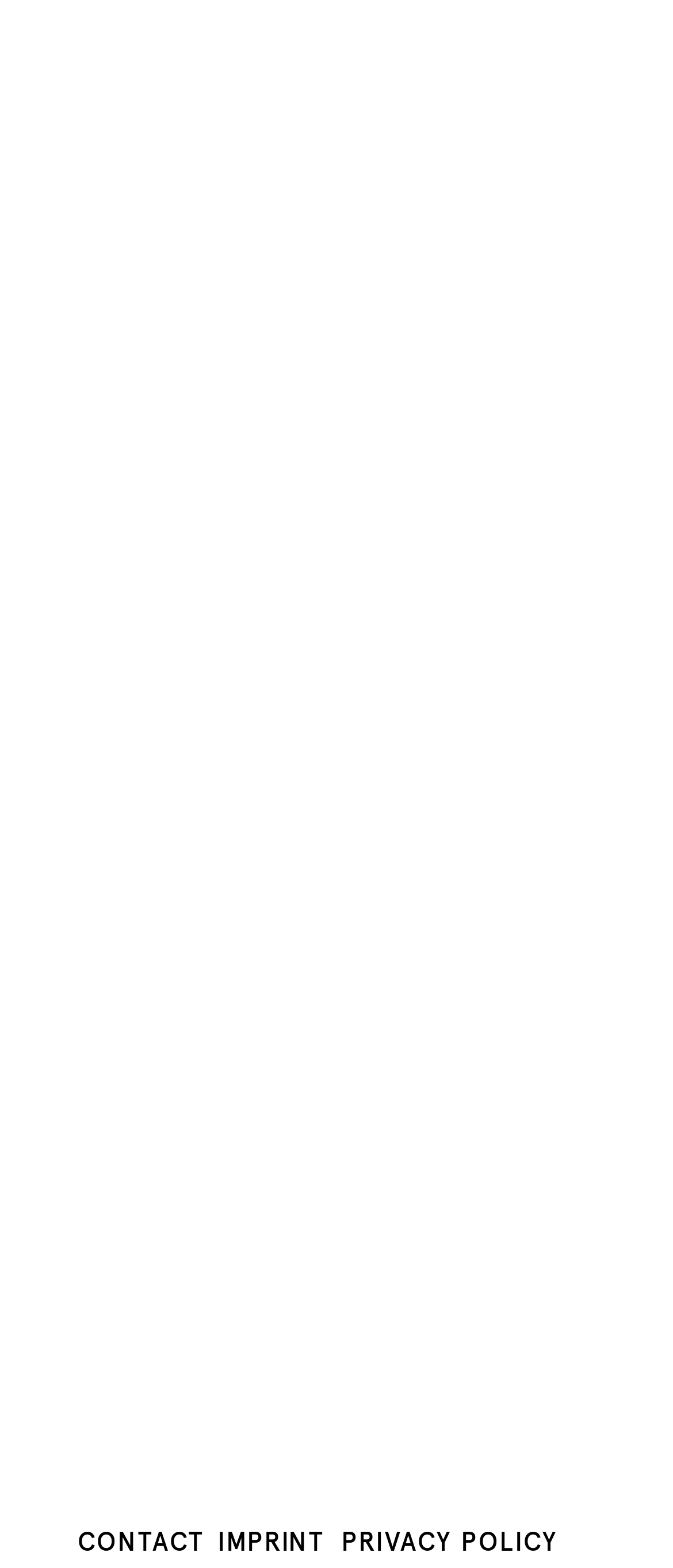Using the given description, provide the bounding box coordinates formatted as (top-left x, top-left y, bottom-right x, bottom-right y), with all values being floating point numbers between 0 and 1. Description: Contact

[0.115, 0.973, 0.303, 0.993]